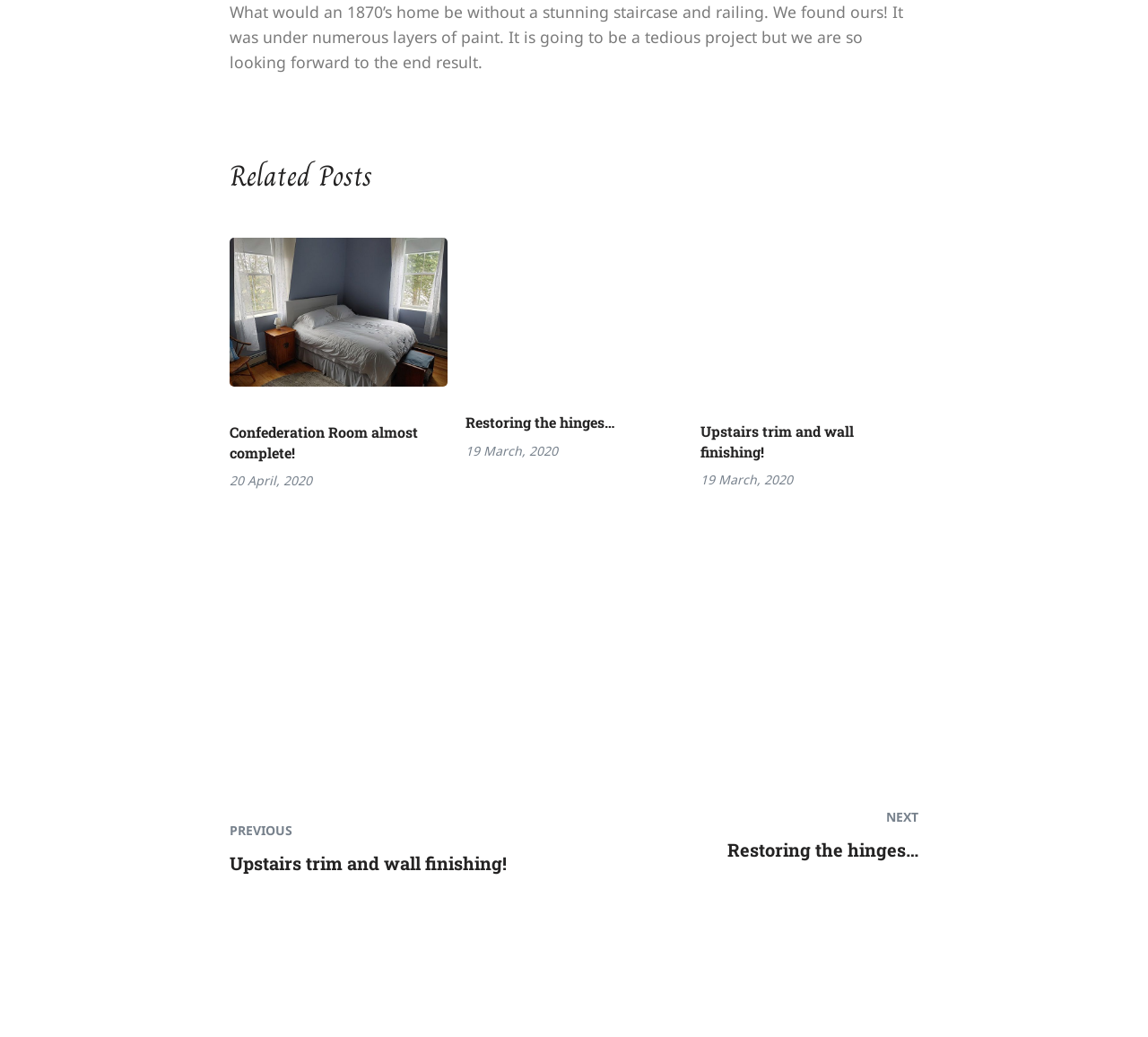Please identify the bounding box coordinates of the element's region that needs to be clicked to fulfill the following instruction: "Click on the 'sarah upstairs trim and wall finishing' link". The bounding box coordinates should consist of four float numbers between 0 and 1, i.e., [left, top, right, bottom].

[0.61, 0.229, 0.8, 0.372]